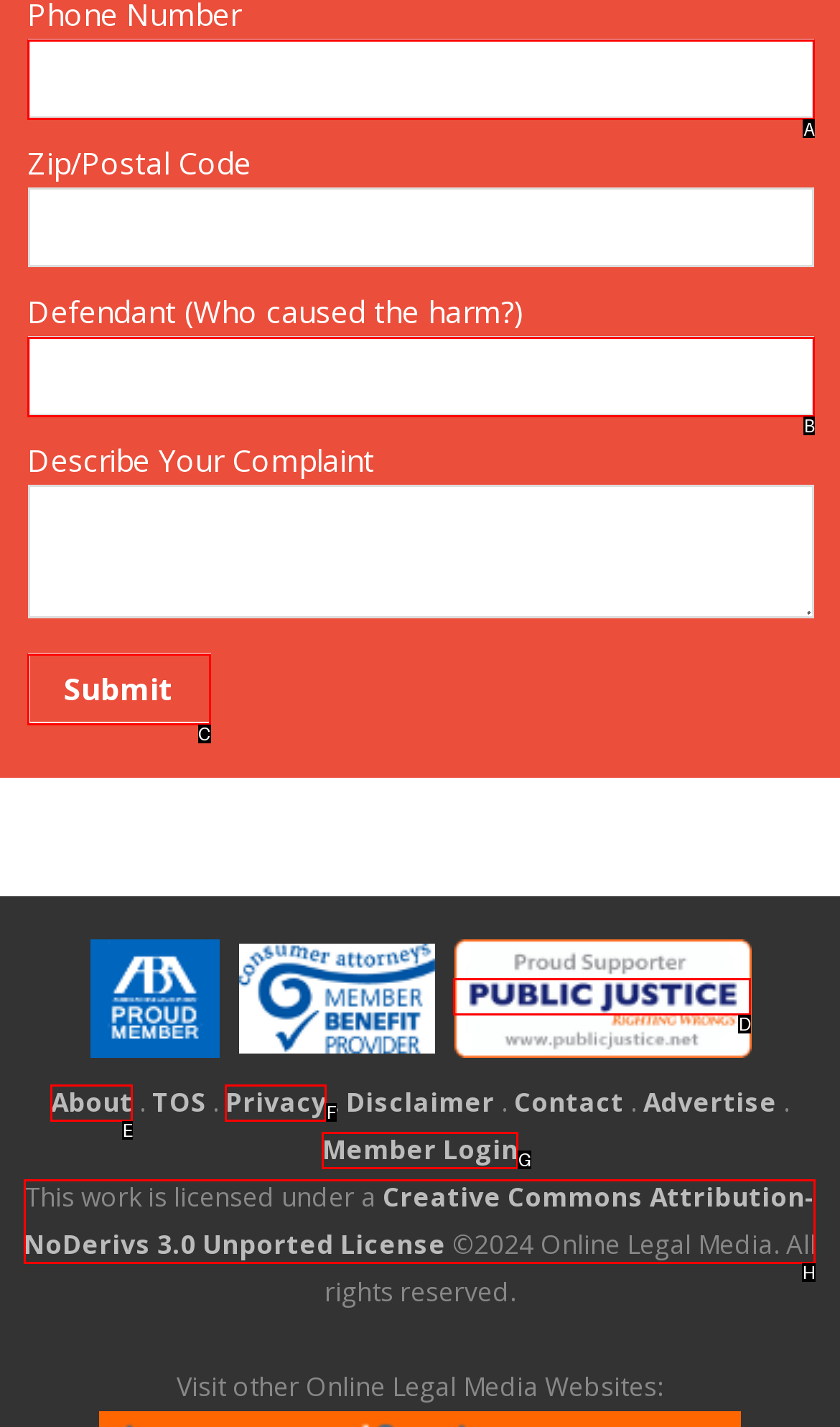Select the appropriate HTML element that needs to be clicked to finish the task: Enter phone number
Reply with the letter of the chosen option.

A